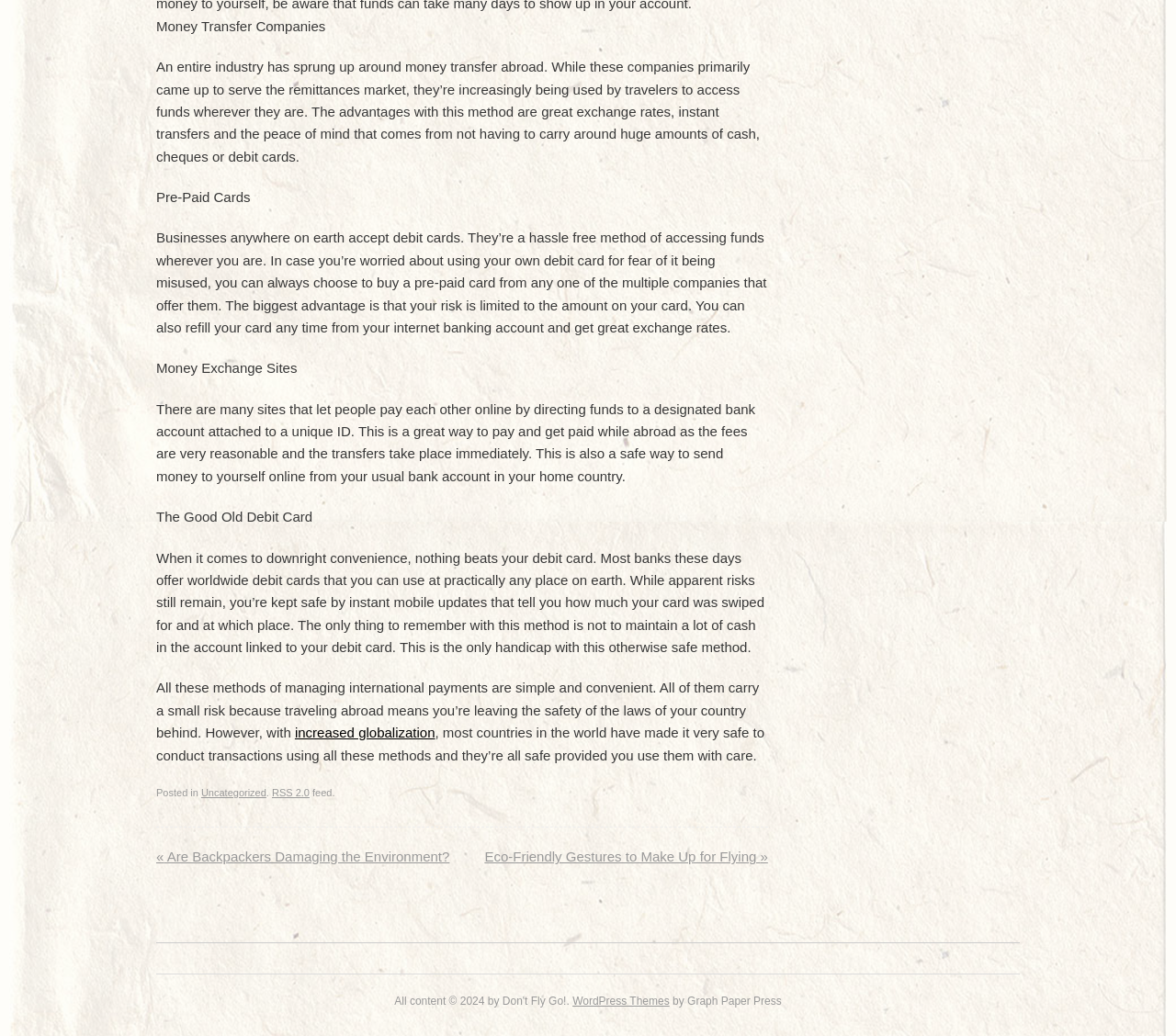Identify the bounding box coordinates for the UI element mentioned here: "WordPress Themes". Provide the coordinates as four float values between 0 and 1, i.e., [left, top, right, bottom].

[0.487, 0.96, 0.569, 0.972]